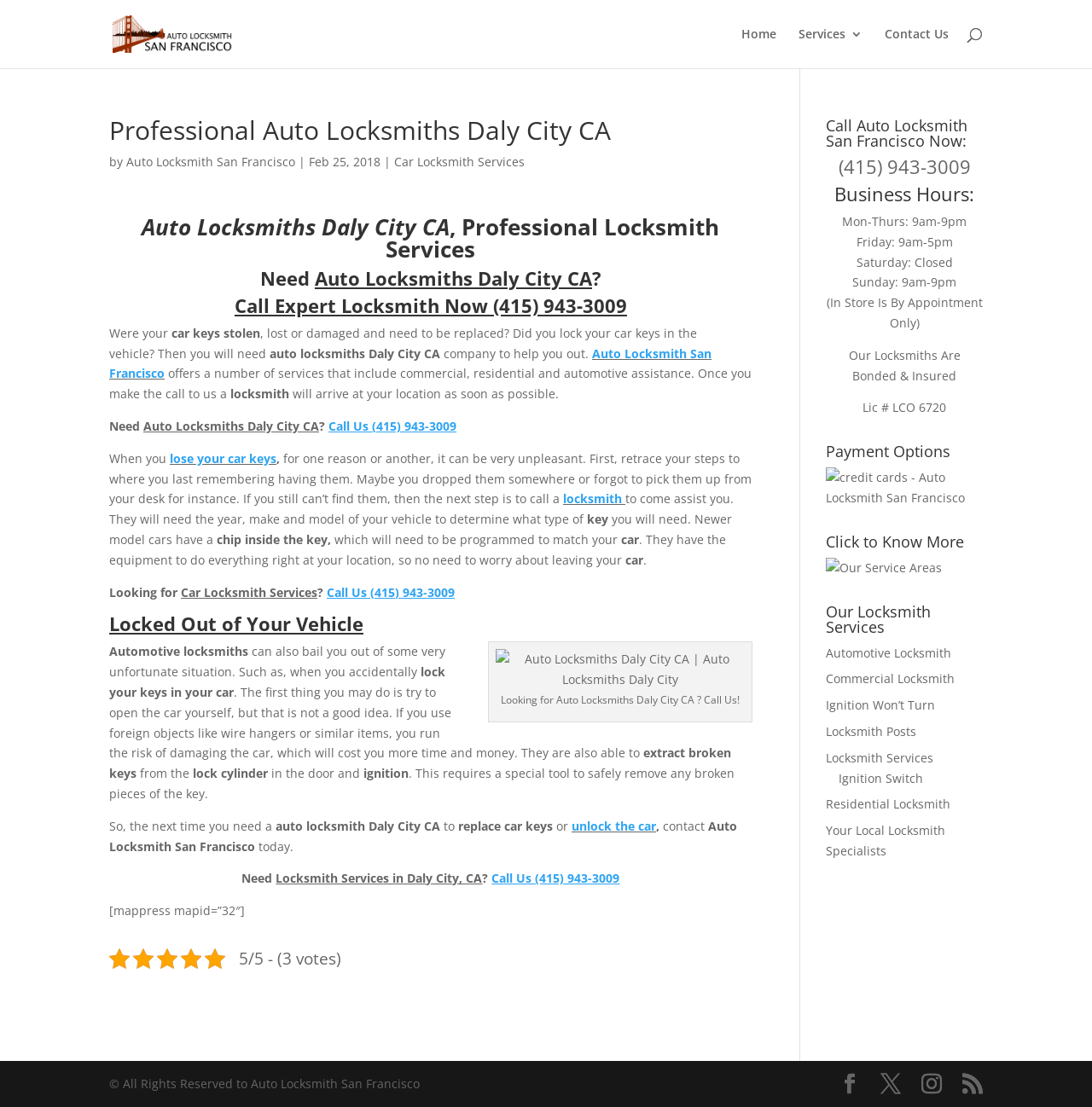Identify the bounding box coordinates of the specific part of the webpage to click to complete this instruction: "Click on 'Contact Us'".

[0.81, 0.025, 0.869, 0.062]